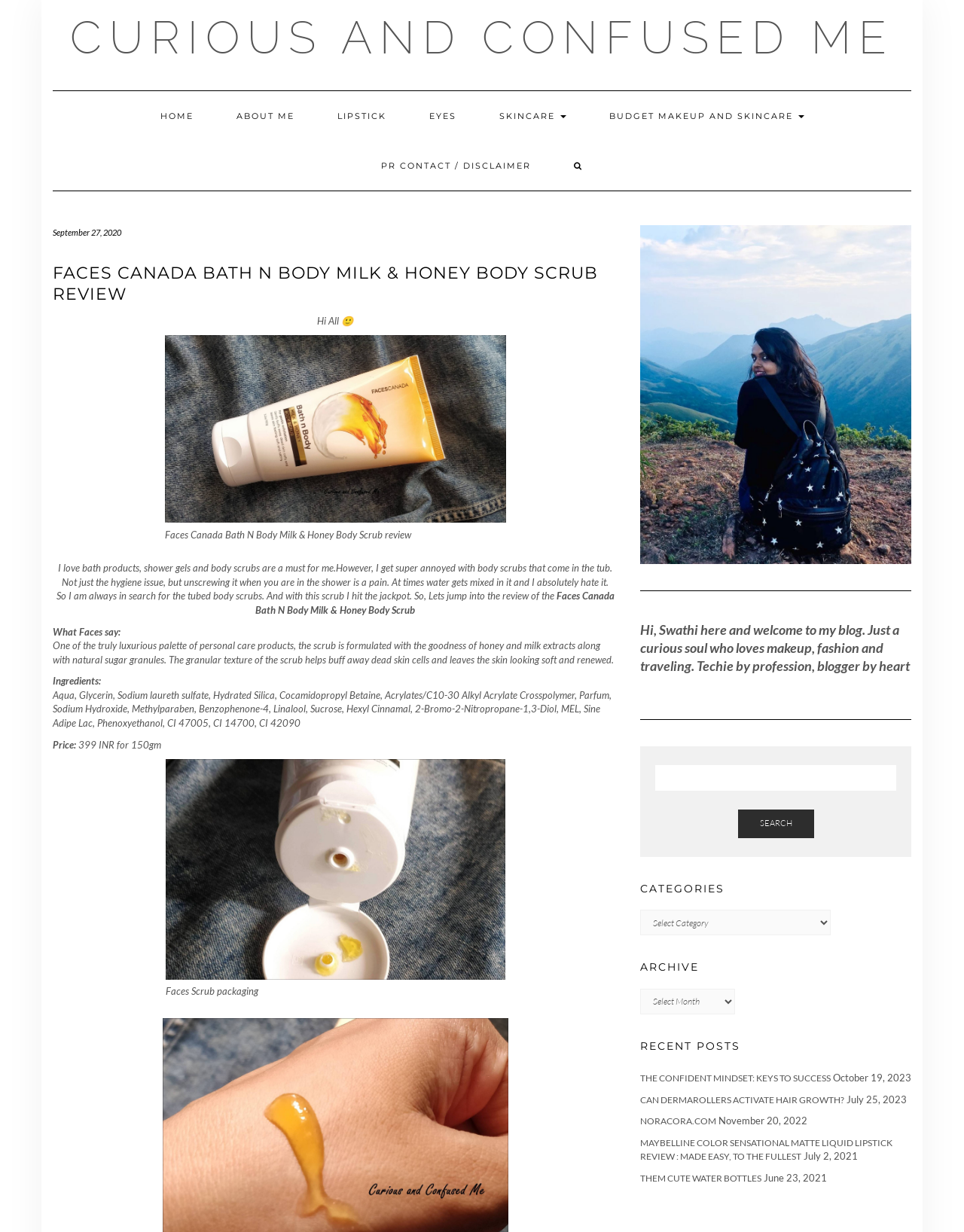Please provide the bounding box coordinates for the element that needs to be clicked to perform the following instruction: "Search for a keyword". The coordinates should be given as four float numbers between 0 and 1, i.e., [left, top, right, bottom].

[0.68, 0.621, 0.93, 0.642]